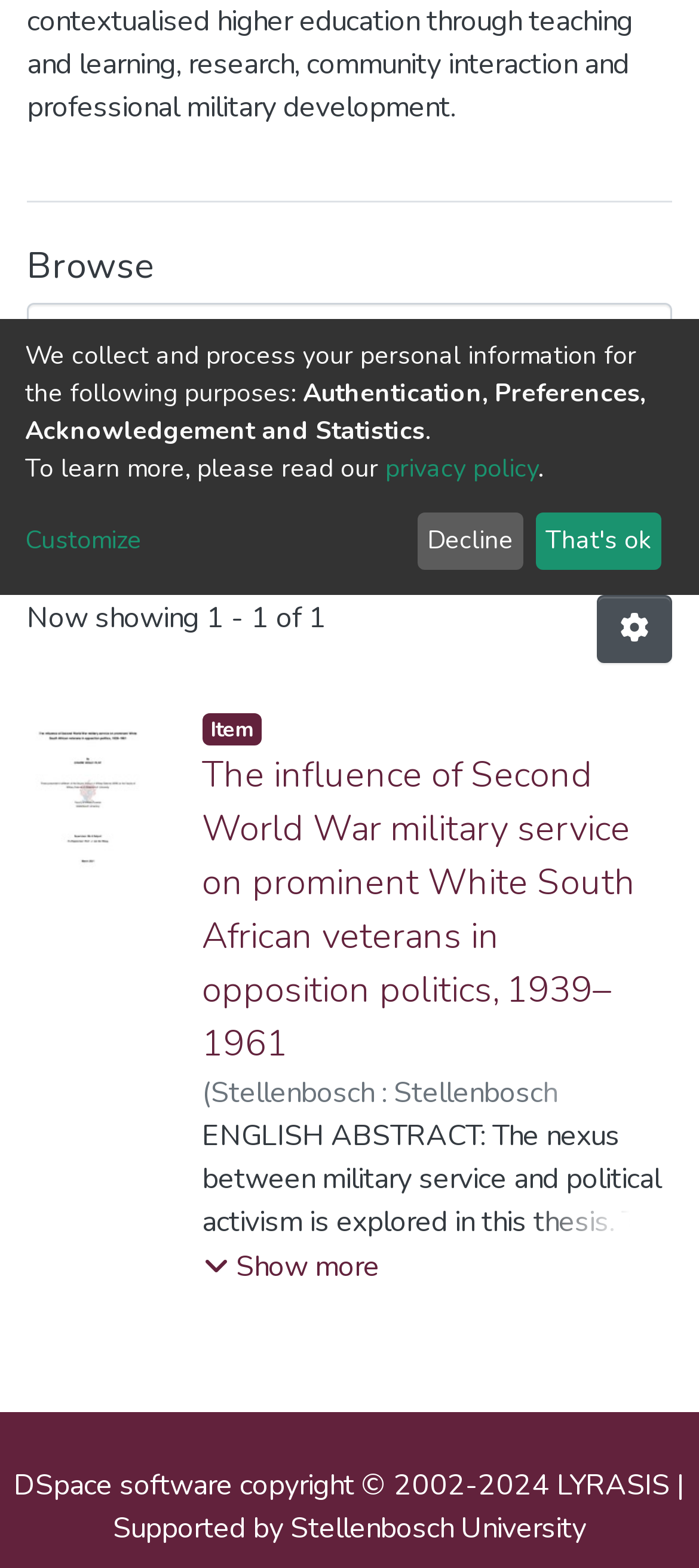Using the element description Decline, predict the bounding box coordinates for the UI element. Provide the coordinates in (top-left x, top-left y, bottom-right x, bottom-right y) format with values ranging from 0 to 1.

[0.596, 0.327, 0.748, 0.363]